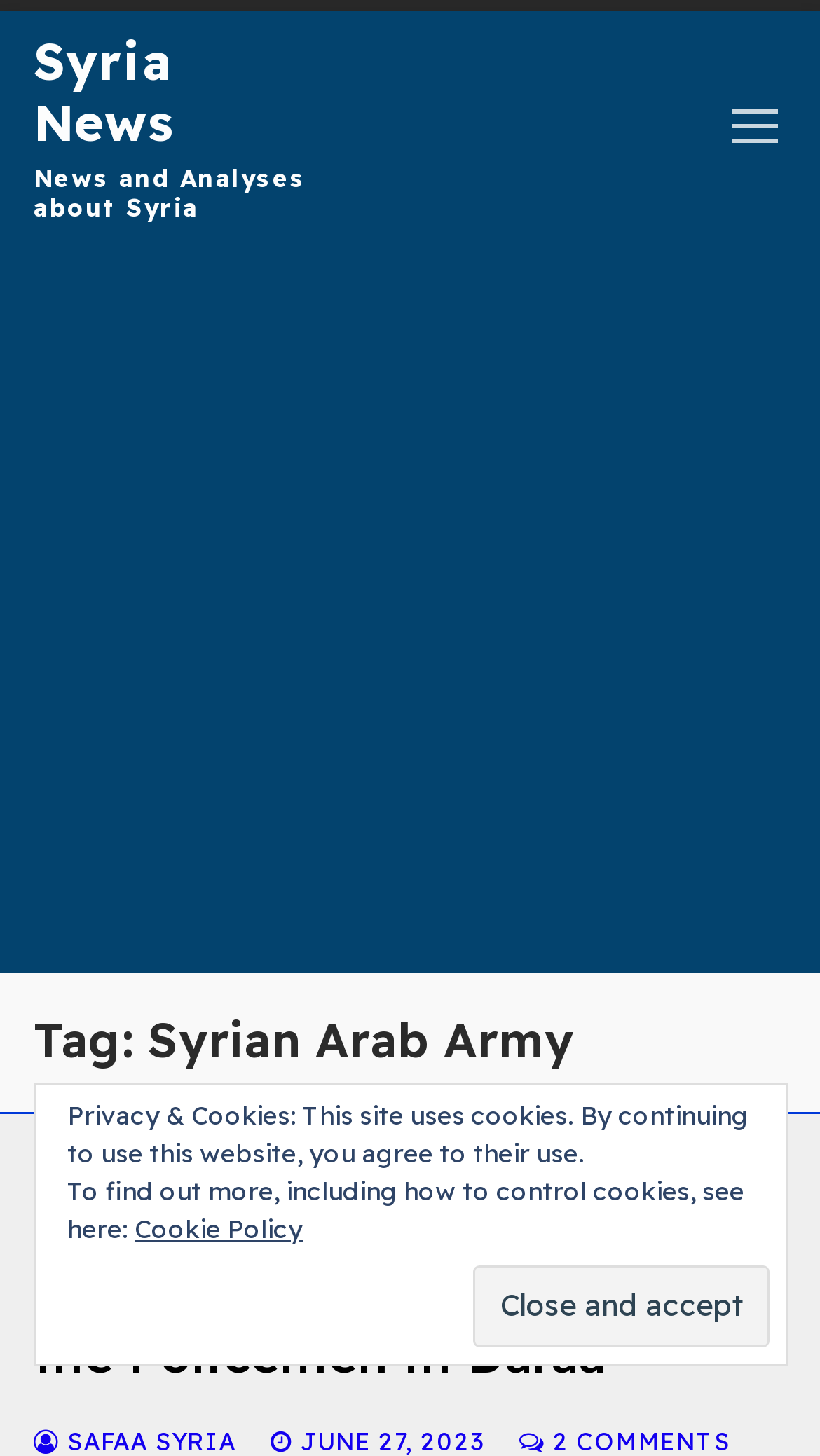What is the relation between the Policemen and Daraa?
Look at the image and respond with a single word or a short phrase.

Killing